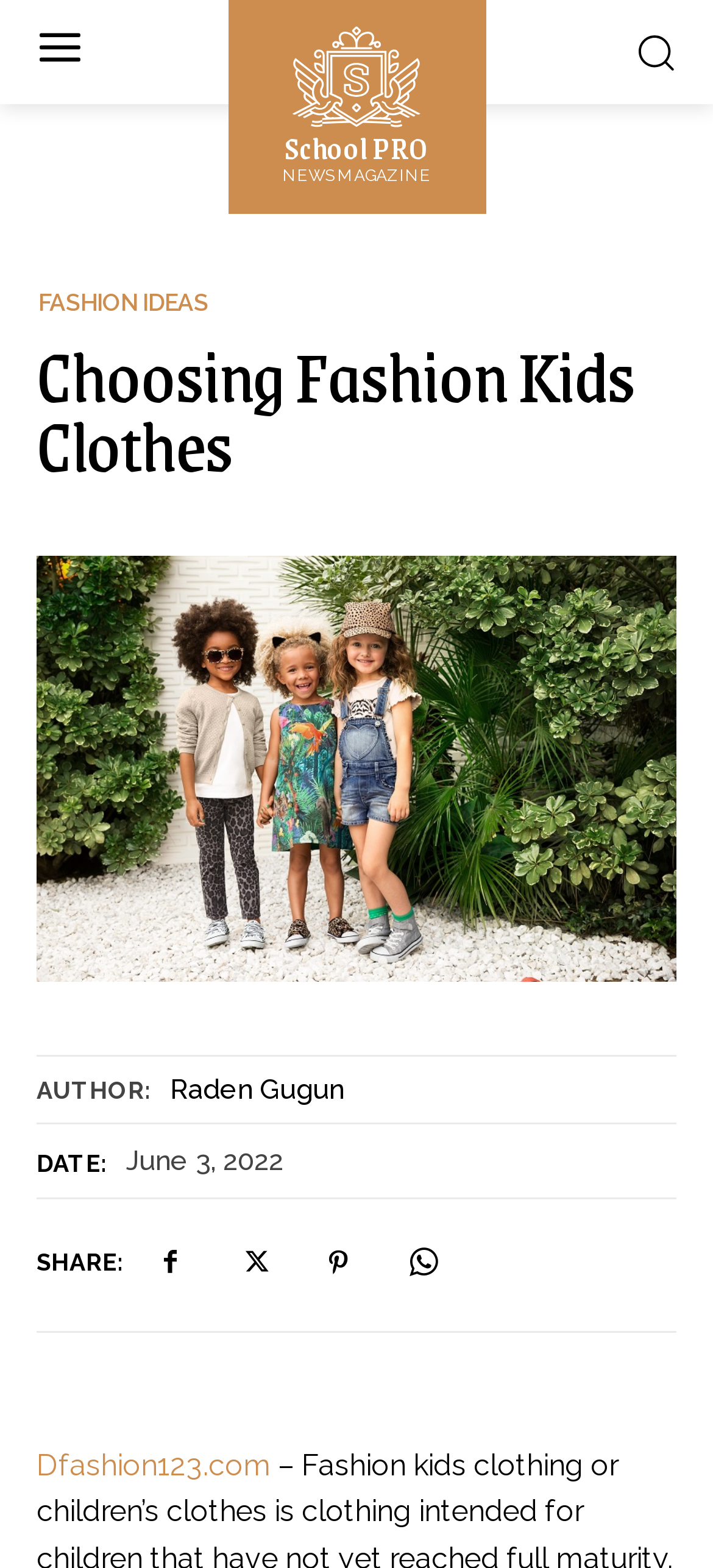What type of content is the webpage about?
Answer the question in a detailed and comprehensive manner.

I determined the type of content by looking at the heading 'Choosing Fashion Kids Clothes' and the overall structure of the webpage, which suggests that it is an article about fashion kids clothing.